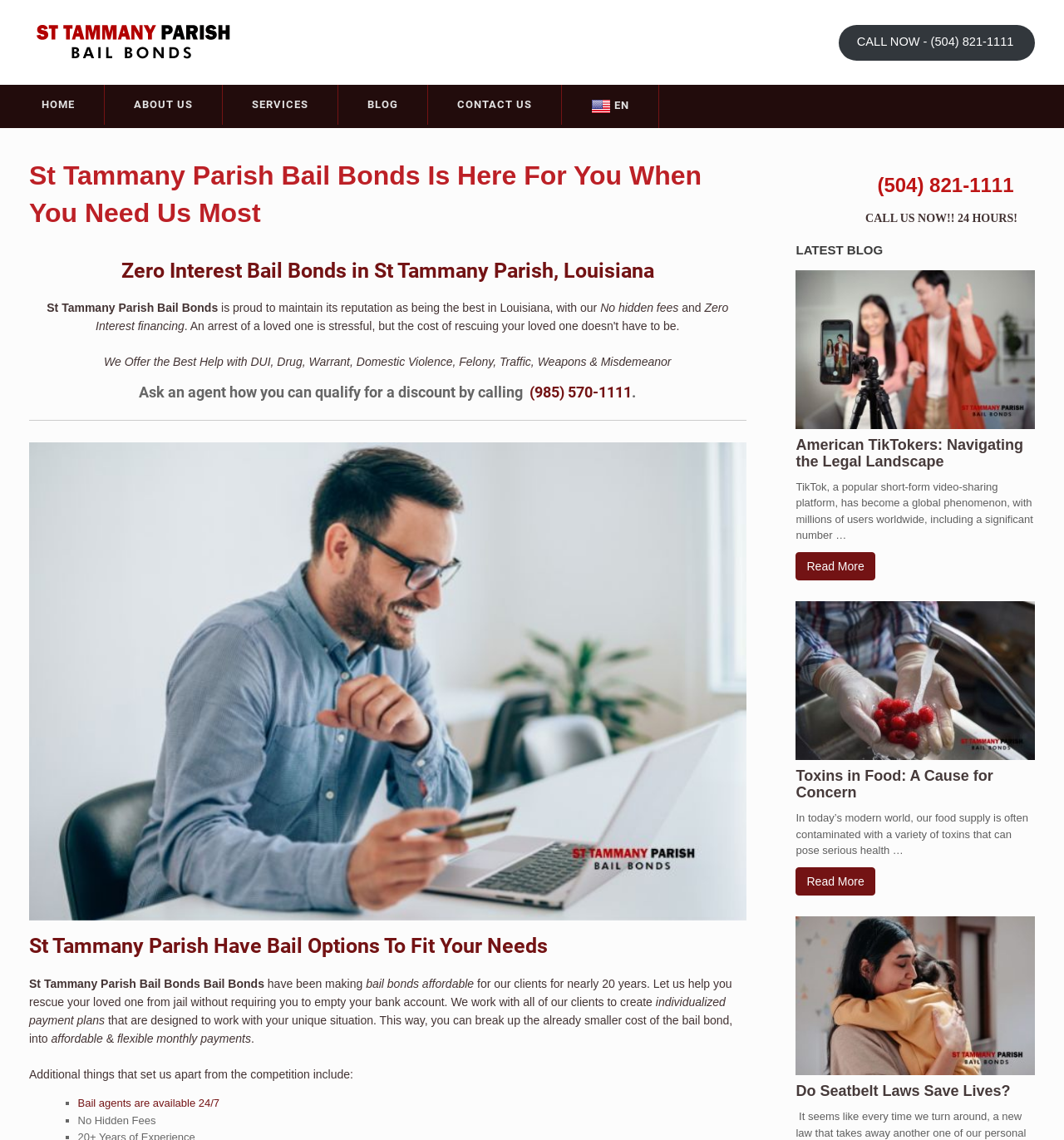What is the language of the webpage?
Examine the screenshot and reply with a single word or phrase.

English